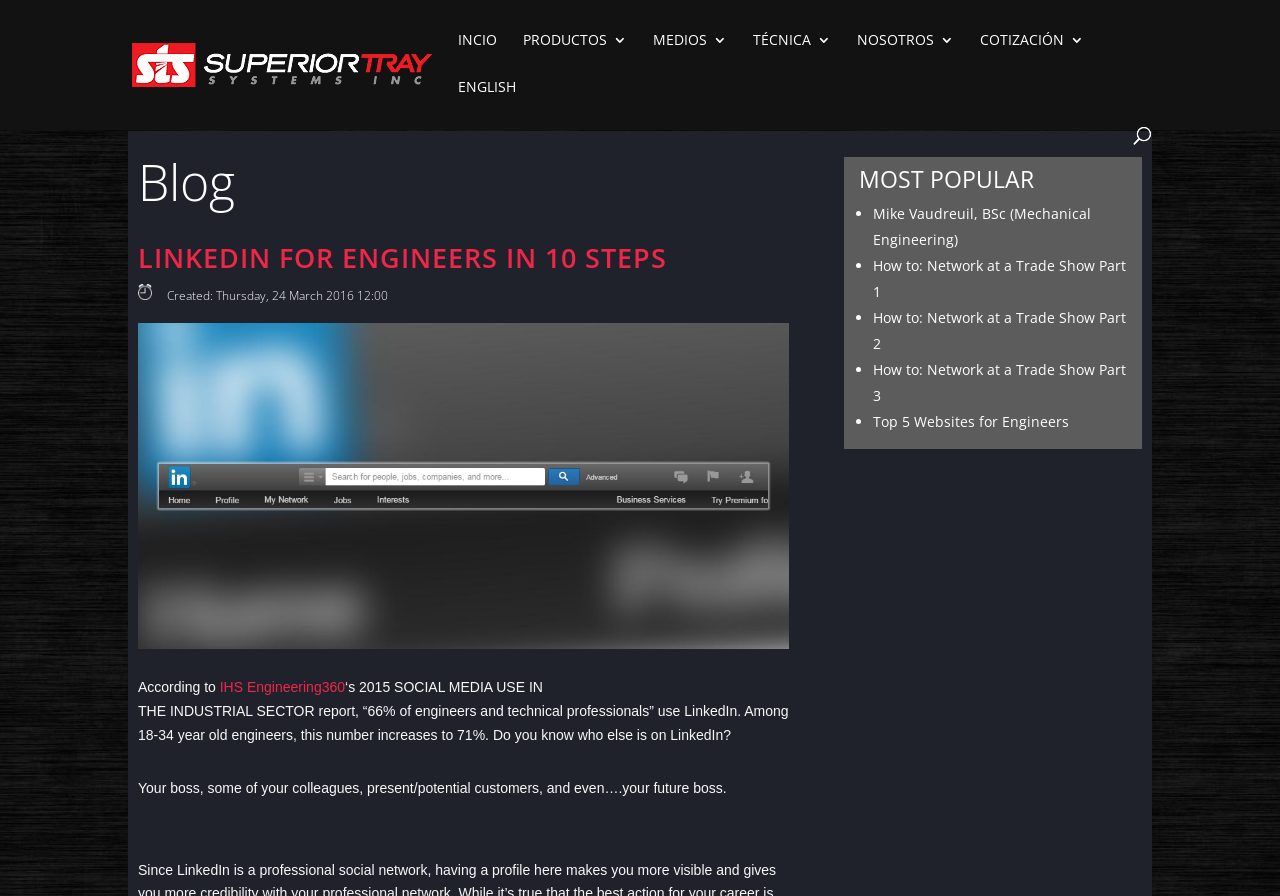What is the topic of the blog post?
Using the details shown in the screenshot, provide a comprehensive answer to the question.

The topic of the blog post can be found in the heading 'LINKEDIN FOR ENGINEERS IN 10 STEPS', which is located below the search bar. The content of the blog post is related to the use of LinkedIn by engineers and technical professionals.